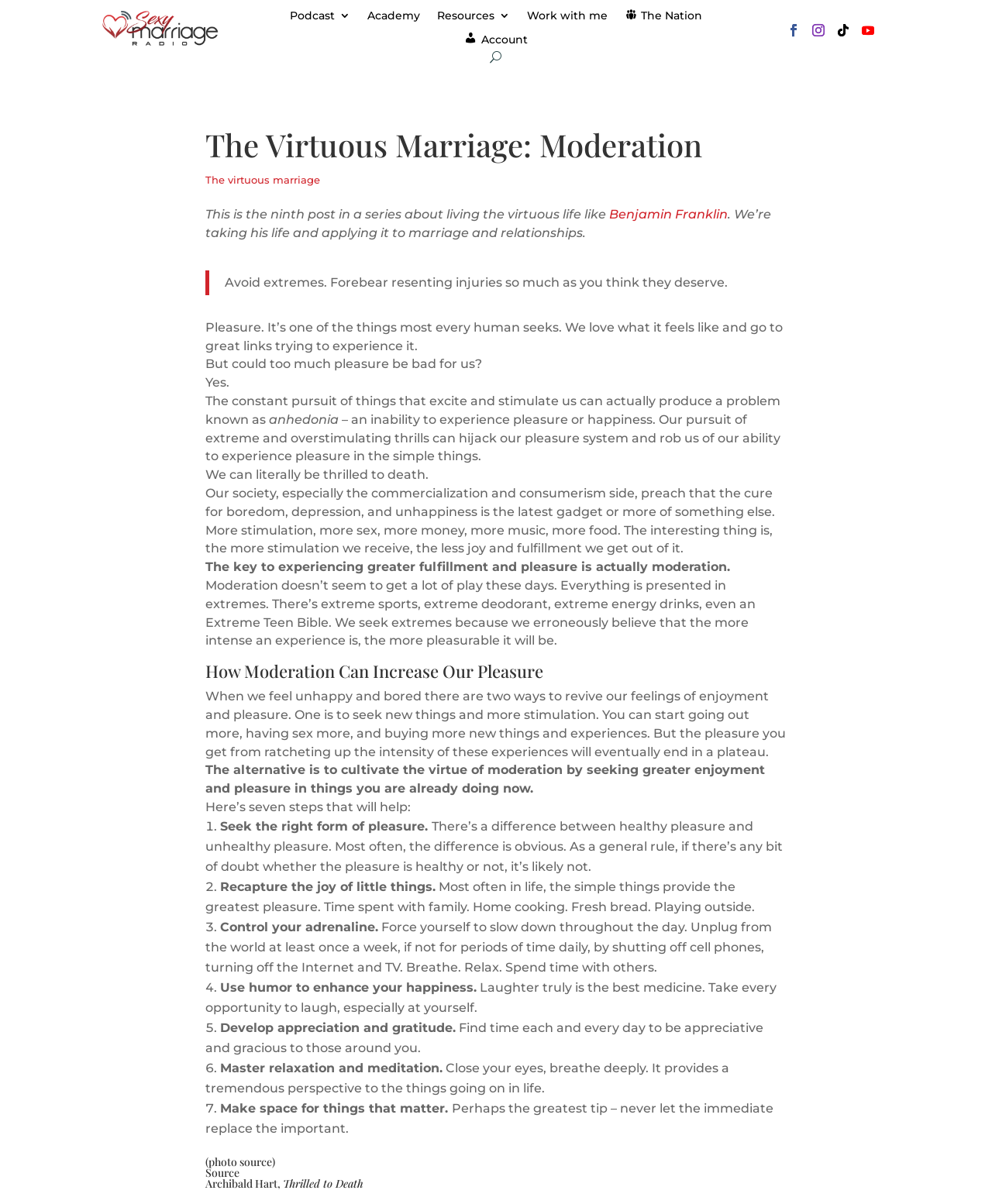What is the alternative to seeking new things and more stimulation when feeling unhappy and bored?
Based on the screenshot, provide a one-word or short-phrase response.

Cultivate the virtue of moderation